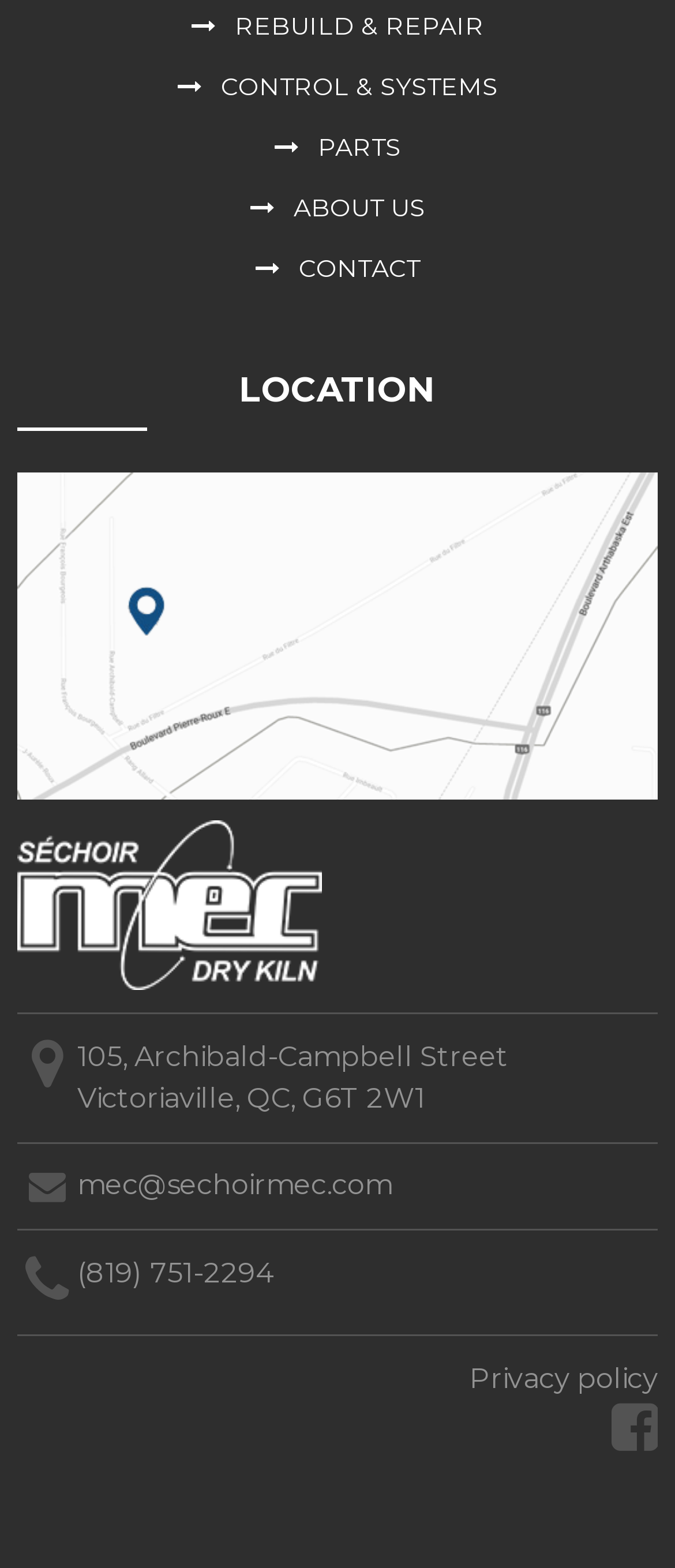Identify the bounding box of the HTML element described here: "Control & systems". Provide the coordinates as four float numbers between 0 and 1: [left, top, right, bottom].

[0.327, 0.045, 0.737, 0.065]